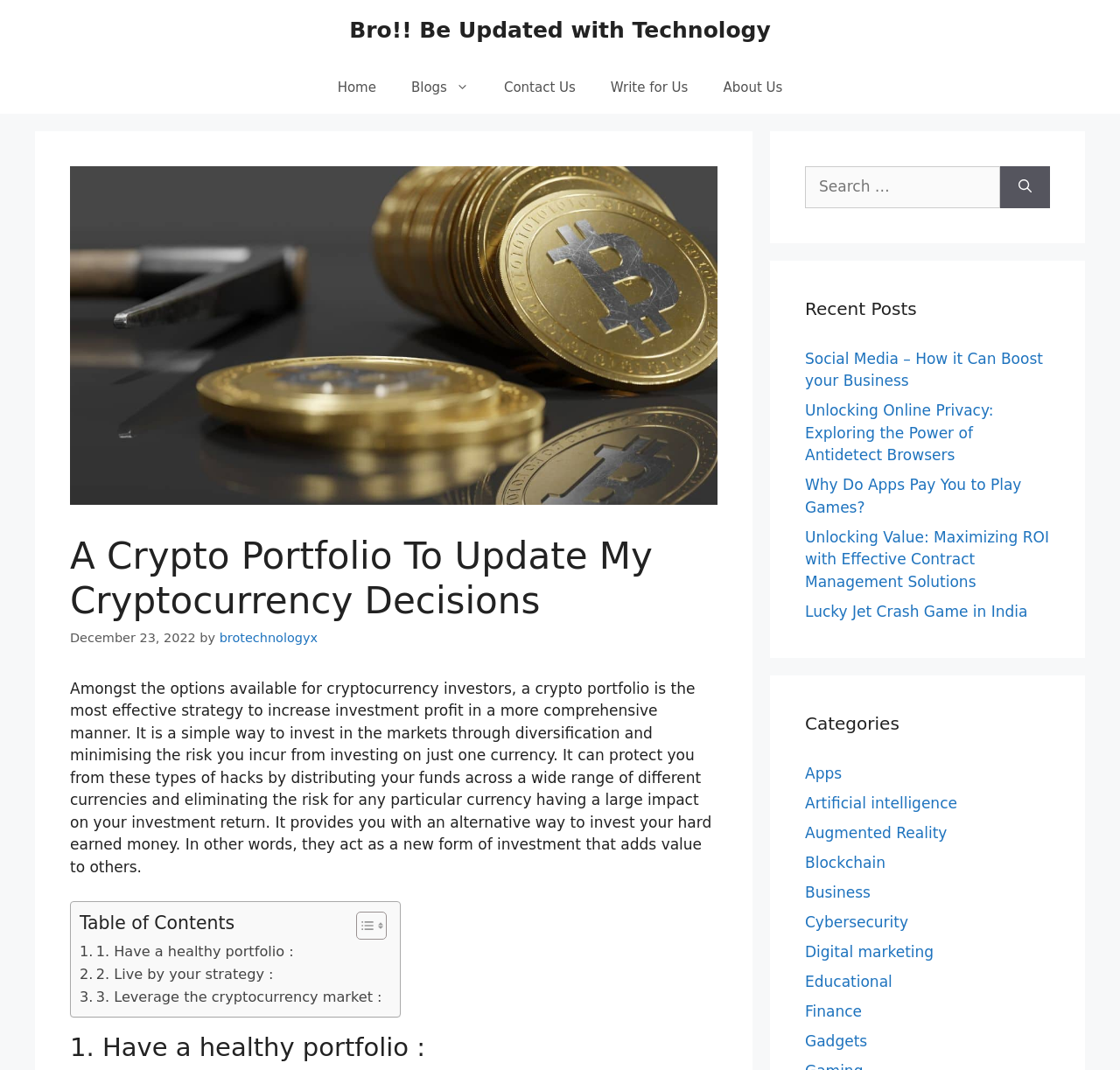Identify the text that serves as the heading for the webpage and generate it.

A Crypto Portfolio To Update My Cryptocurrency Decisions